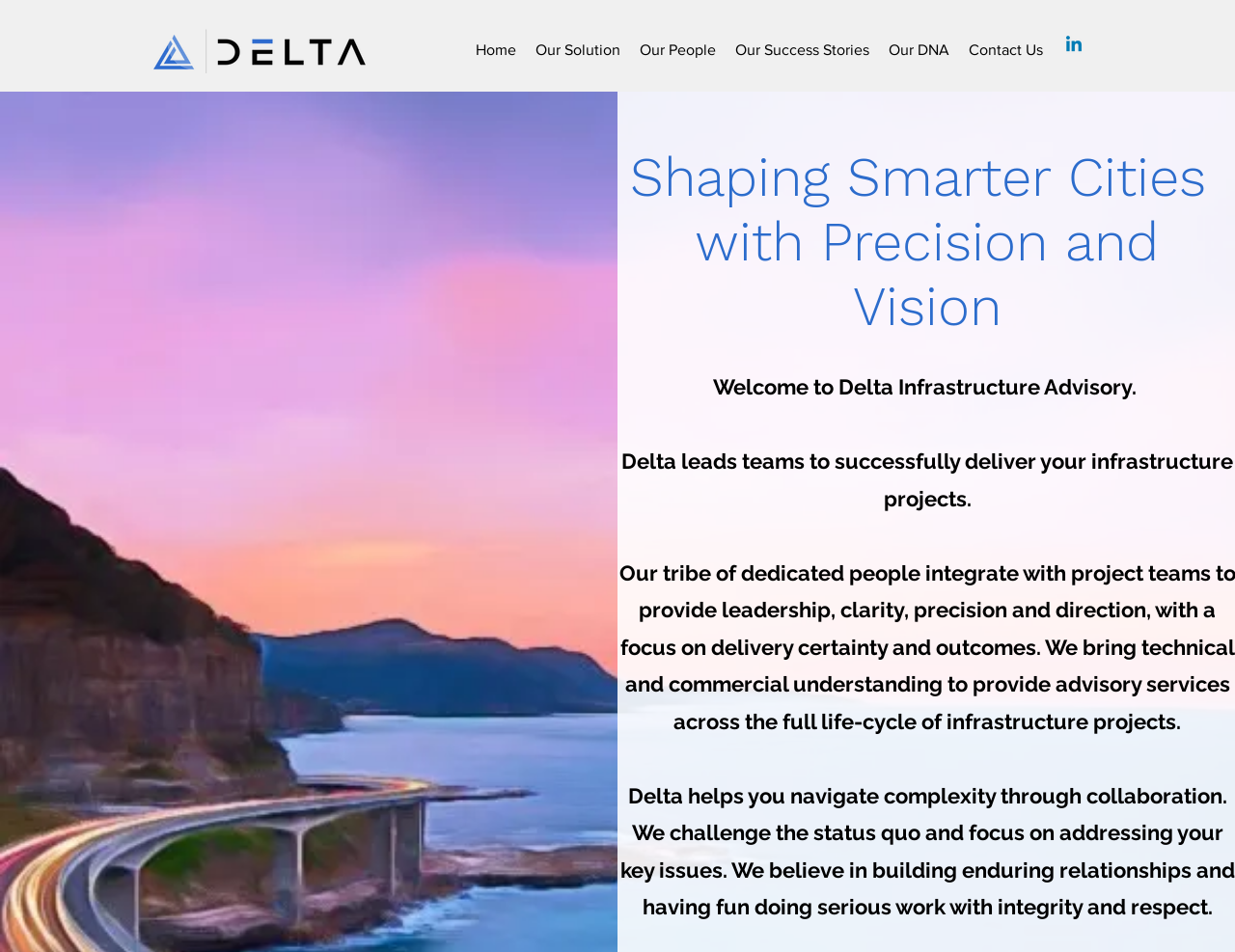Explain the contents of the webpage comprehensively.

The webpage is the homepage of Delta Infrastructure, featuring a delta logo at the top left corner. Below the logo, there is a navigation menu with six links: Home, Our Solution, Our People, Our Success Stories, Our DNA, and Contact Us, aligned horizontally across the top of the page.

To the right of the navigation menu, there is a social media link to LinkedIn, represented by its logo. 

The main content of the page is divided into sections. The first section has a heading that reads "Shaping Smarter Cities" in a larger font, followed by a subheading "with Precision and Vision" in a smaller font. 

Below the headings, there is a welcome message that introduces Delta Infrastructure Advisory, followed by a brief description of the company's mission and values. The text explains that Delta leads teams to successfully deliver infrastructure projects, navigates complexity through collaboration, and builds enduring relationships with integrity and respect.